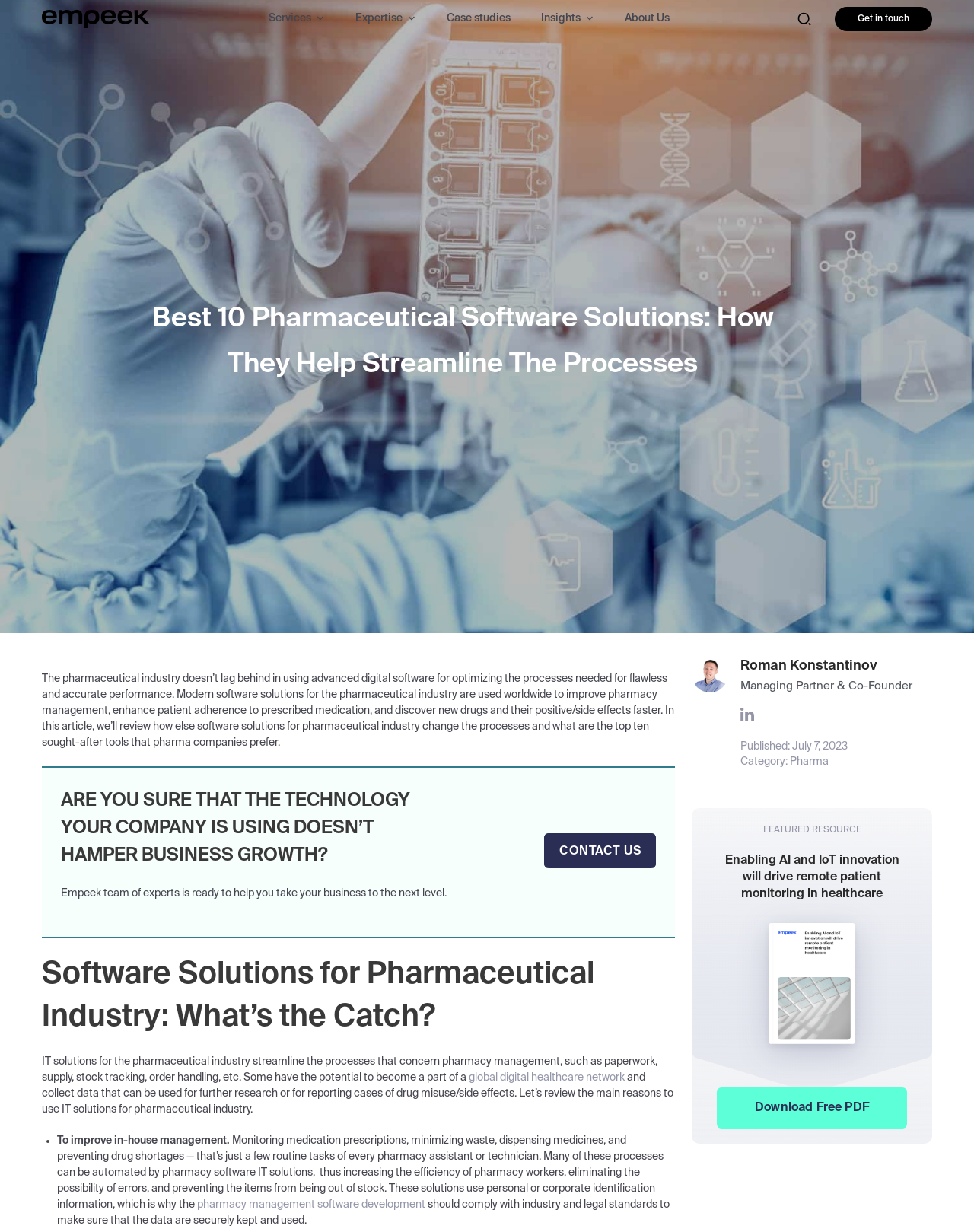Can you find and provide the main heading text of this webpage?

Best 10 Pharmaceutical Software Solutions: How They Help Streamline The Processes